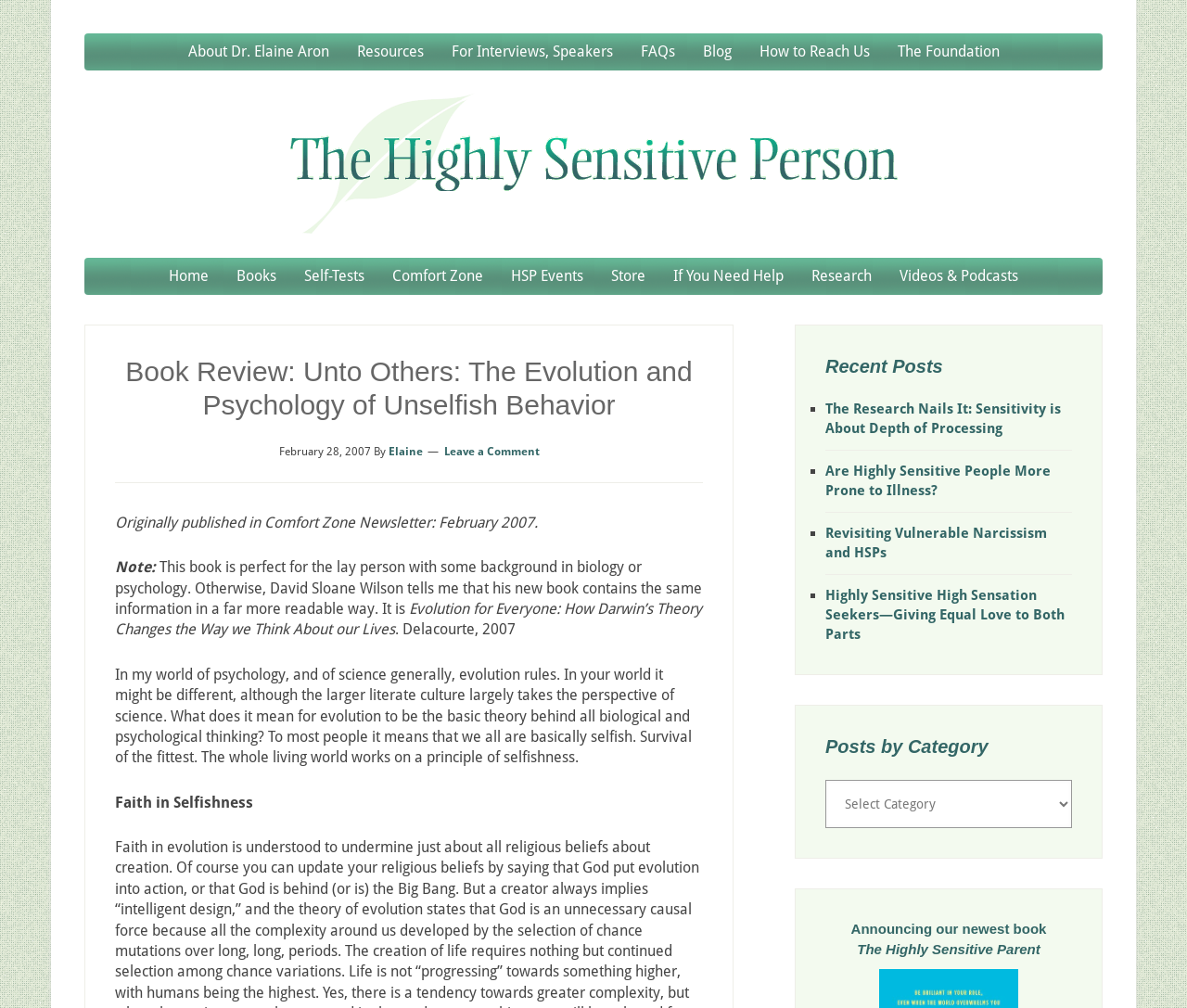What is the title of the newest book announced?
Using the image, give a concise answer in the form of a single word or short phrase.

The Highly Sensitive Parent